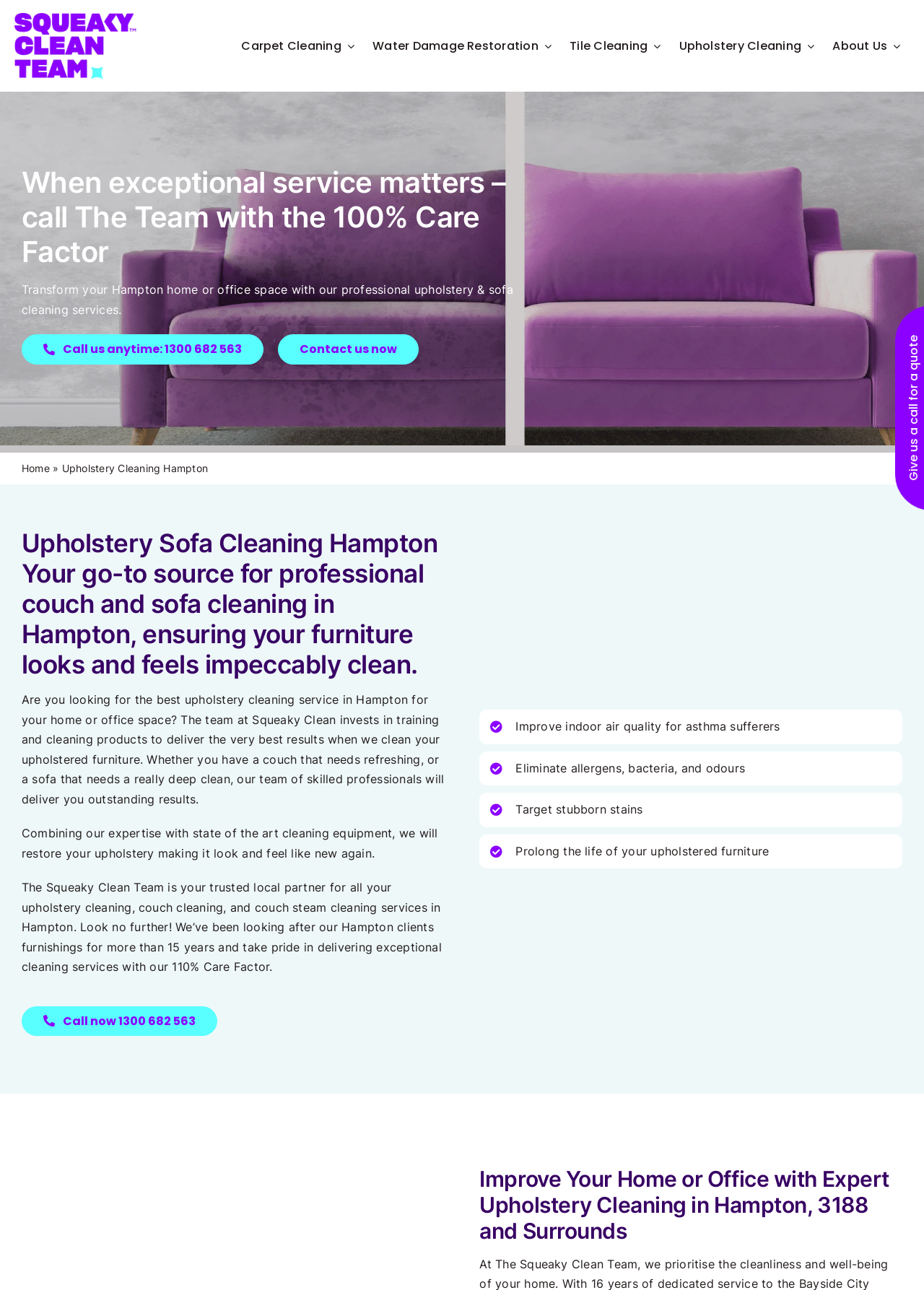Highlight the bounding box coordinates of the region I should click on to meet the following instruction: "Click the logo".

[0.016, 0.009, 0.148, 0.02]